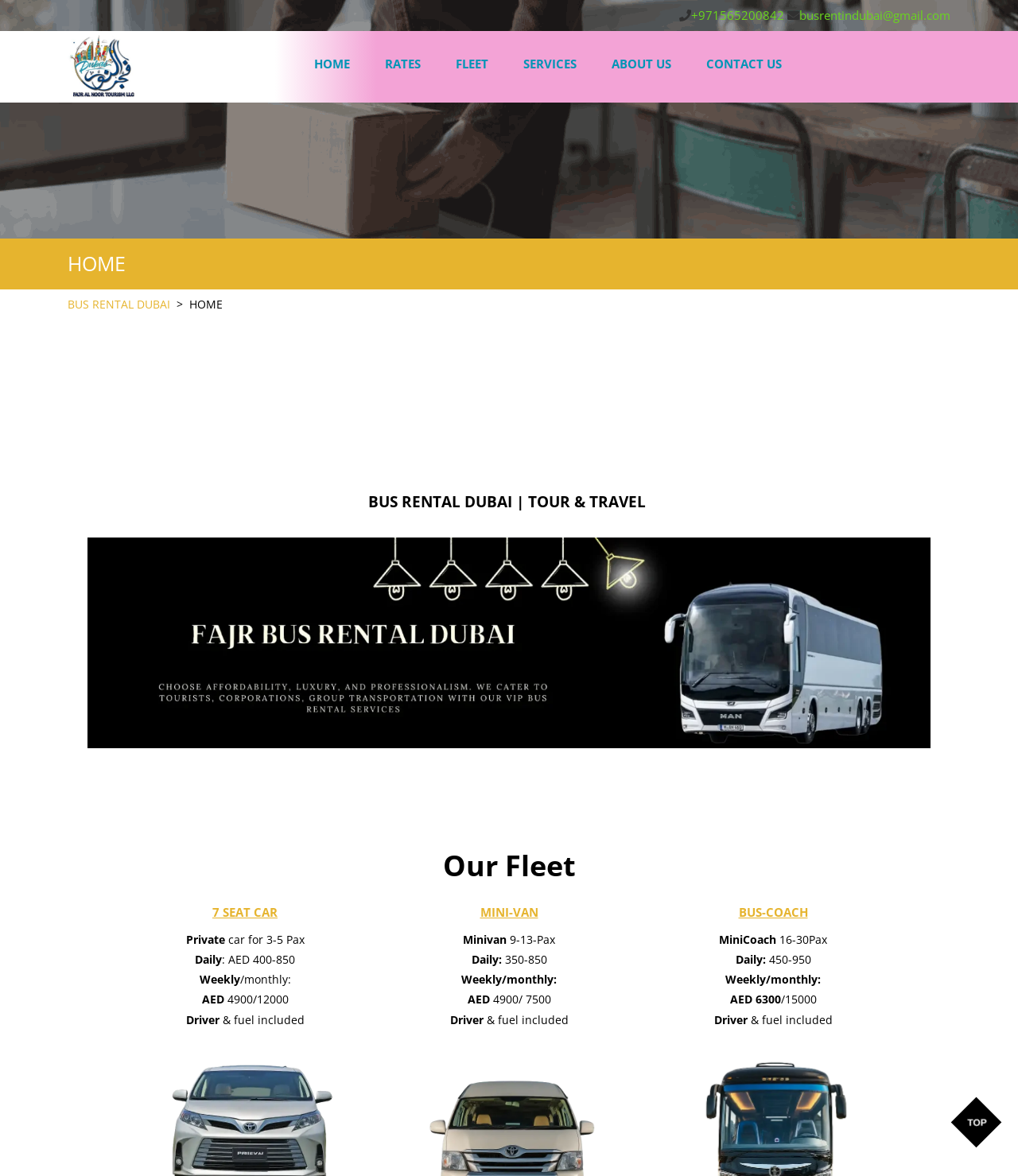What is the phone number to contact FAJR AL NOOR Tour Bus Rental Dubai?
Please respond to the question with as much detail as possible.

The phone number can be found on the top right corner of the webpage, next to the email address, and is represented by a phone icon.